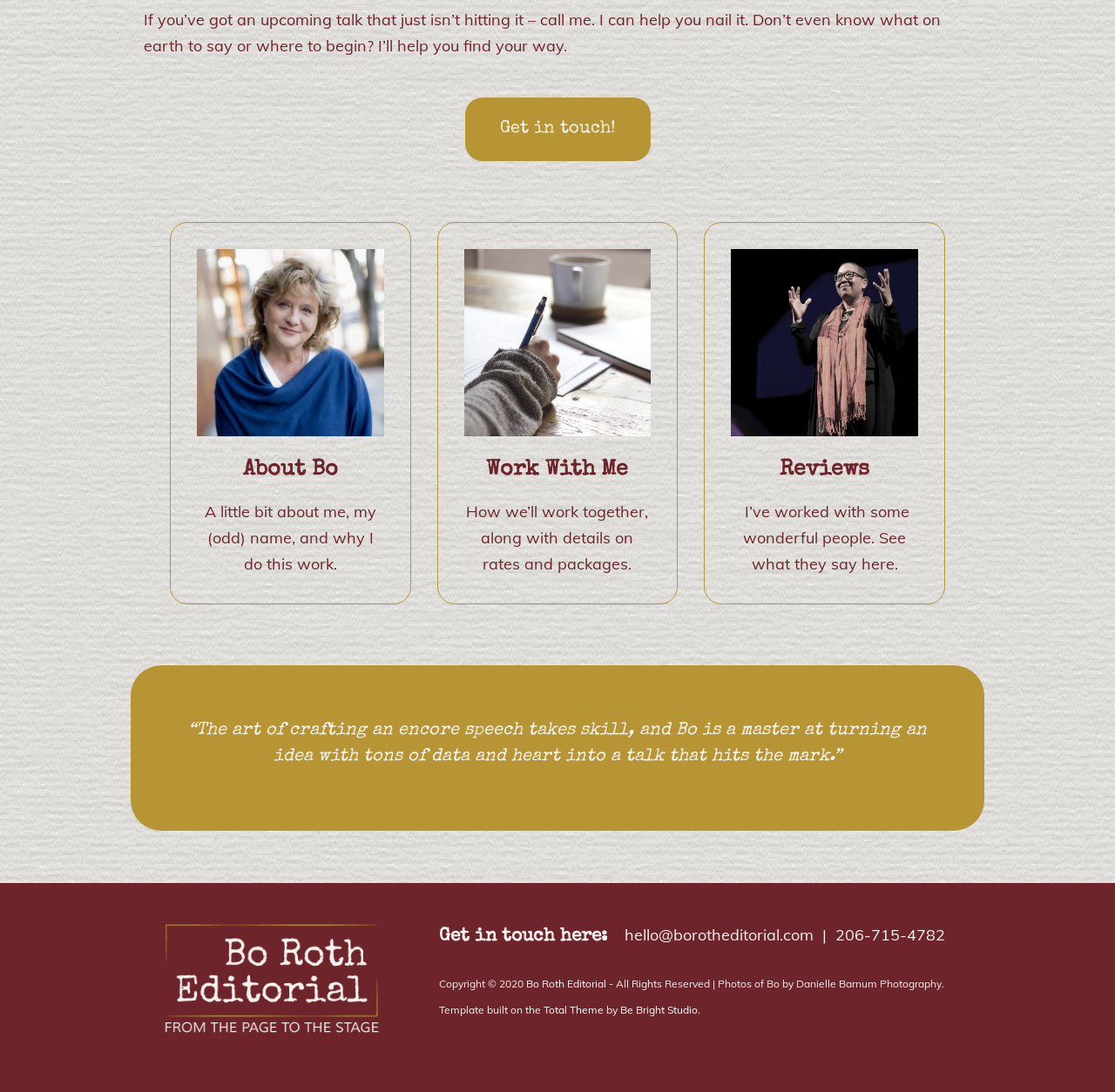What is the name of the photographer who took Bo's photos?
Provide a detailed answer to the question, using the image to inform your response.

The photographer's name is mentioned in the footer of the webpage, where it says 'Photos of Bo by Danielle Barnum Photography'.